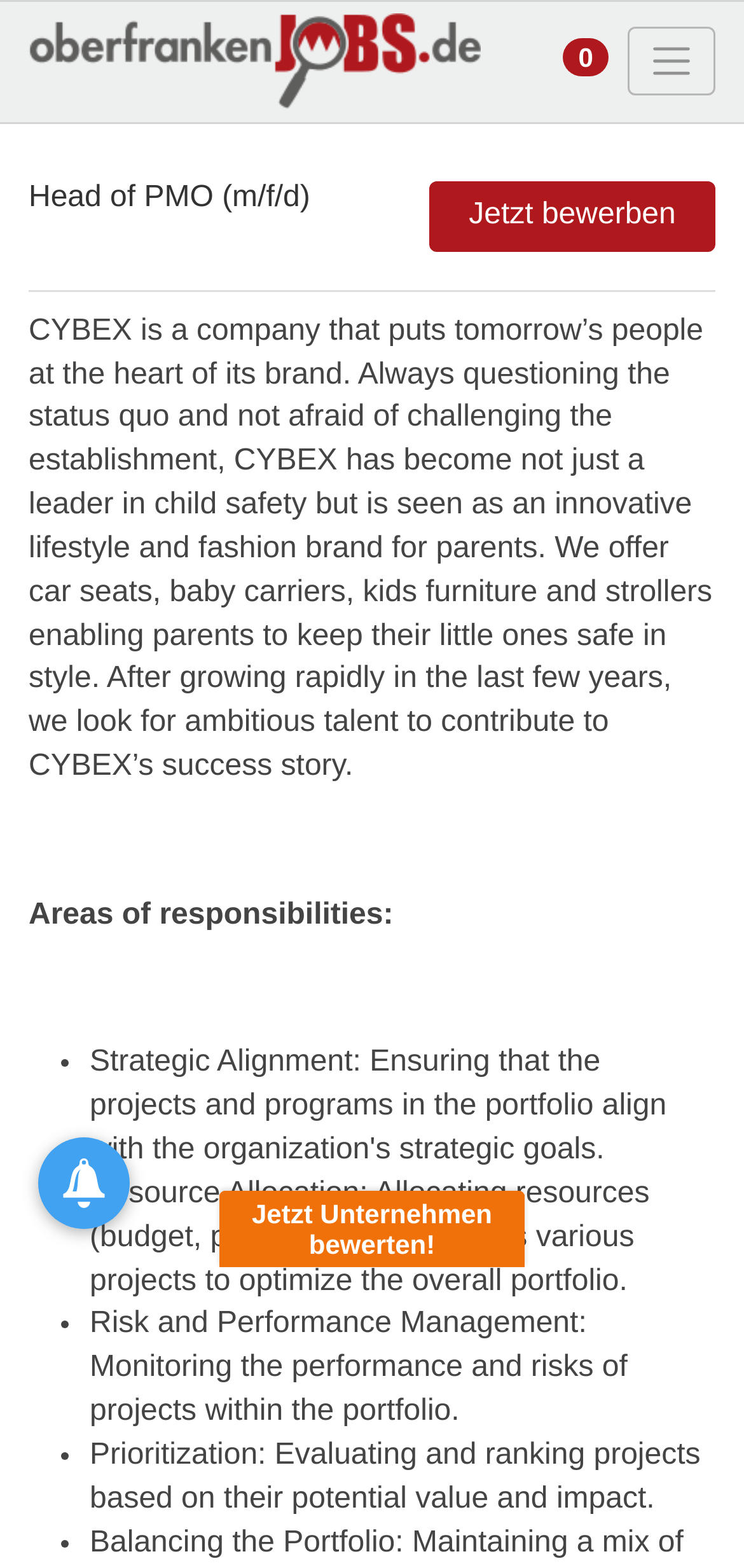Determine the bounding box coordinates (top-left x, top-left y, bottom-right x, bottom-right y) of the UI element described in the following text: parent_node: 0 aria-label="Jetzt Unternehmen bewerten!"

[0.295, 0.759, 0.705, 0.808]